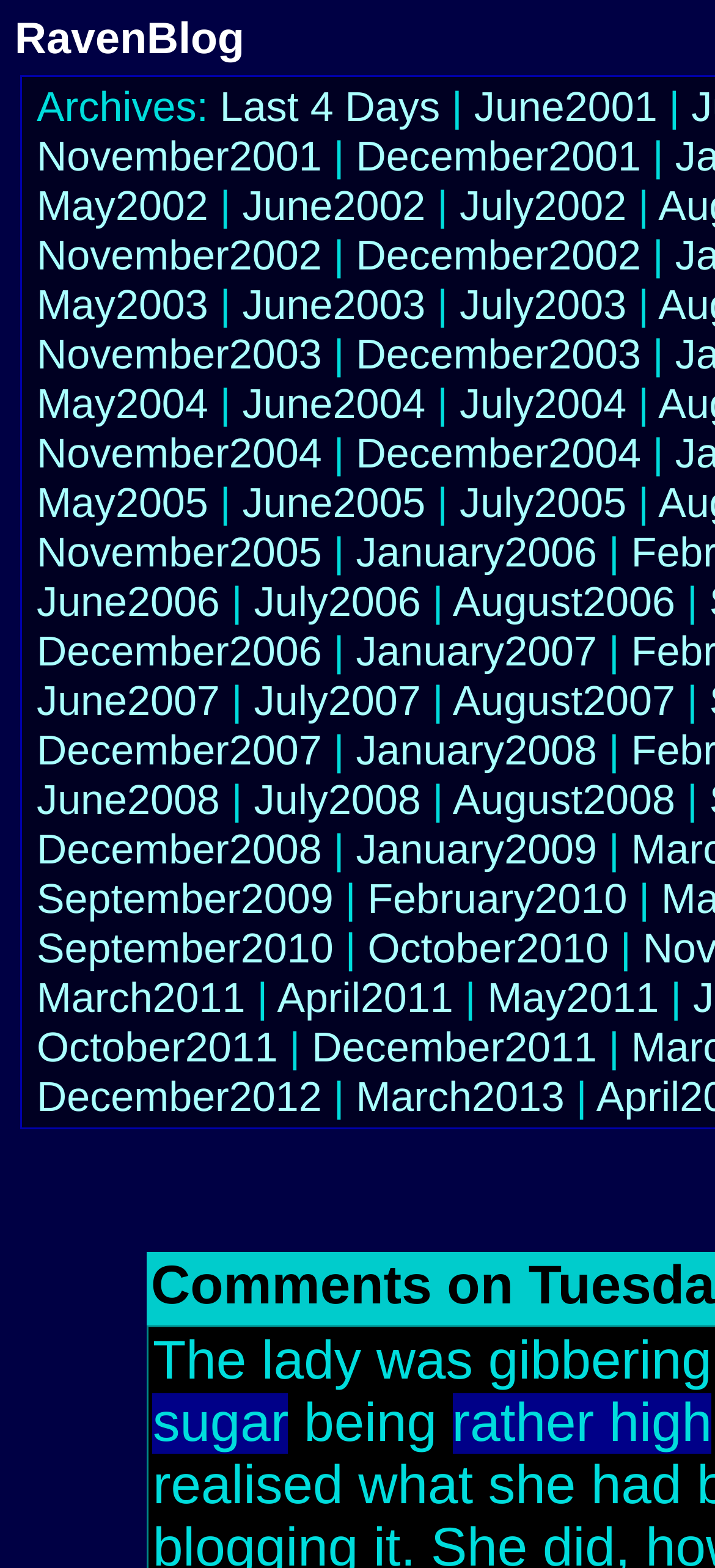Identify the bounding box coordinates of the element to click to follow this instruction: 'View archives from May 2002'. Ensure the coordinates are four float values between 0 and 1, provided as [left, top, right, bottom].

[0.339, 0.116, 0.595, 0.146]